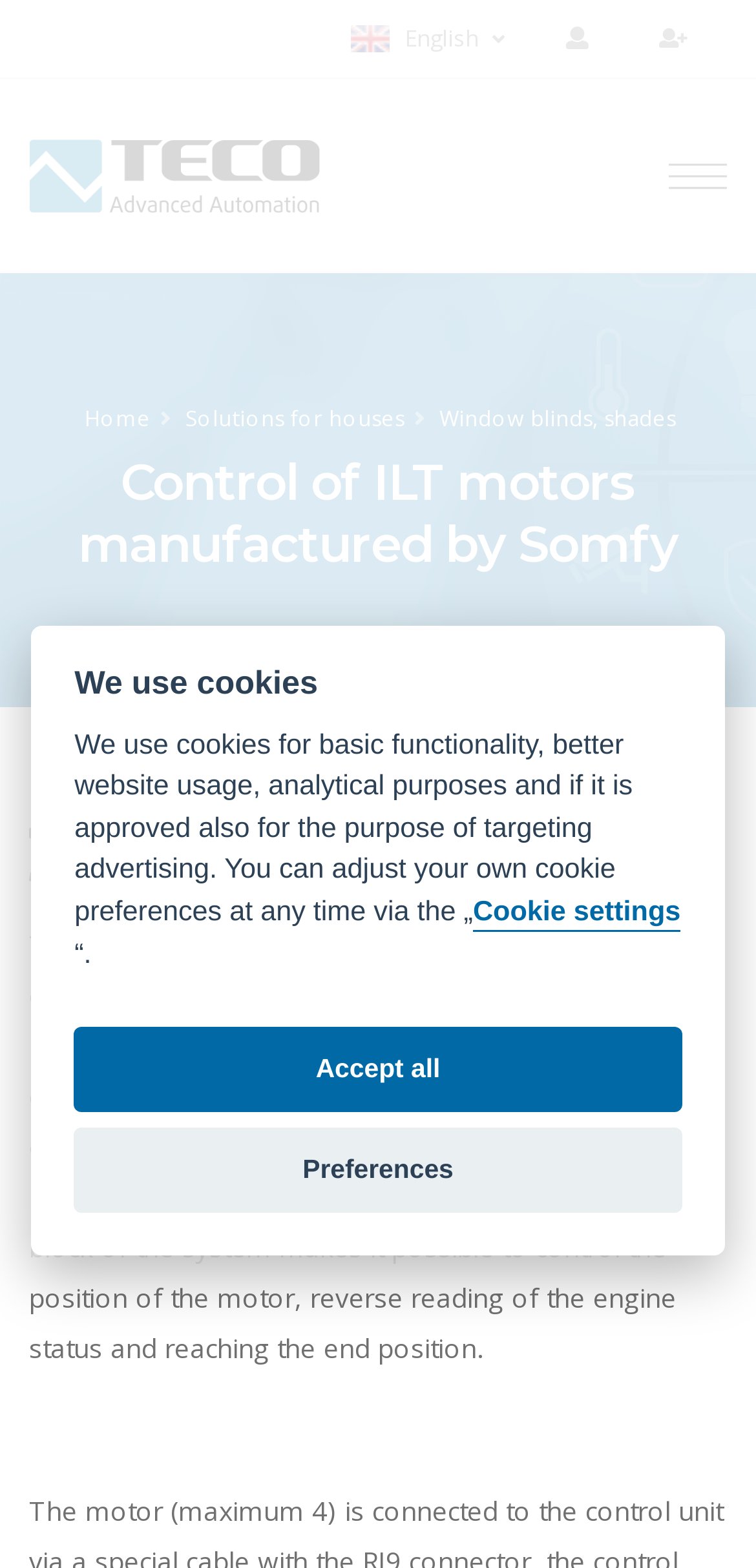What is the purpose of the RS-485 interface?
Using the information presented in the image, please offer a detailed response to the question.

The RS-485 interface is used for direct communication with the control module and can control up to 4 motors with ILT interfaces, as mentioned in the text.